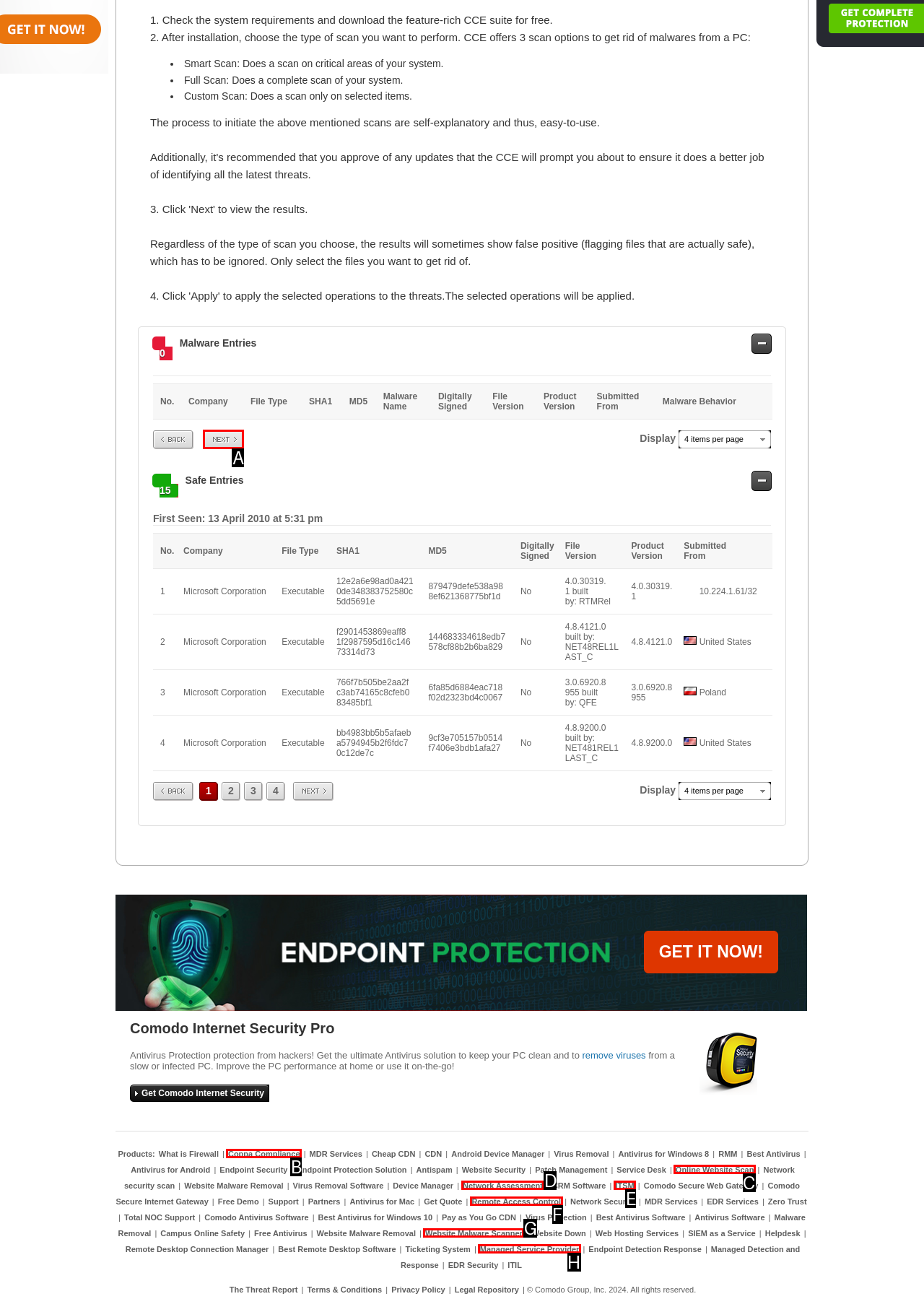Determine the letter of the element you should click to carry out the task: Click the 'Next' link
Answer with the letter from the given choices.

A